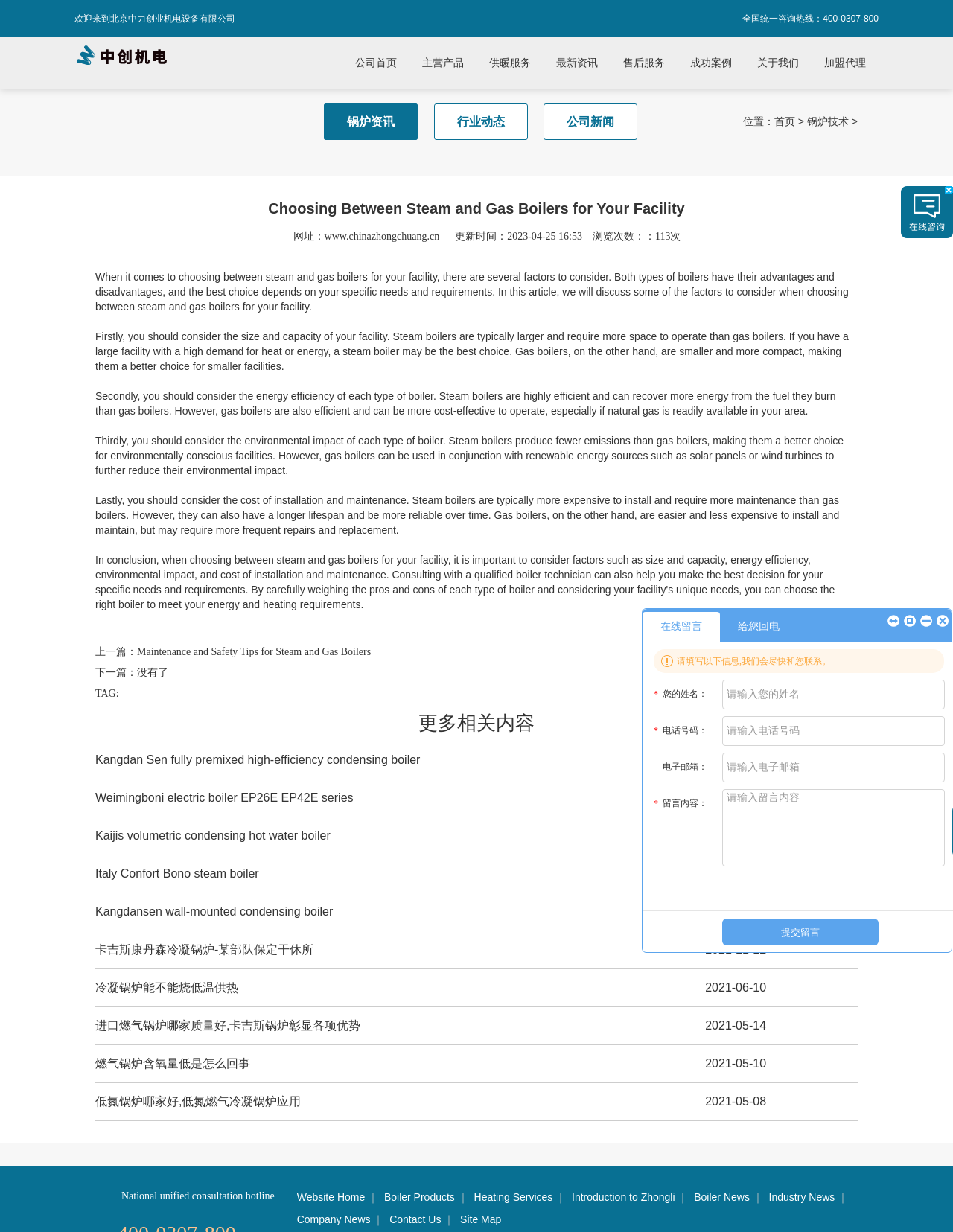How many boiler-related links are there at the bottom of the webpage?
Using the image as a reference, answer the question with a short word or phrase.

9